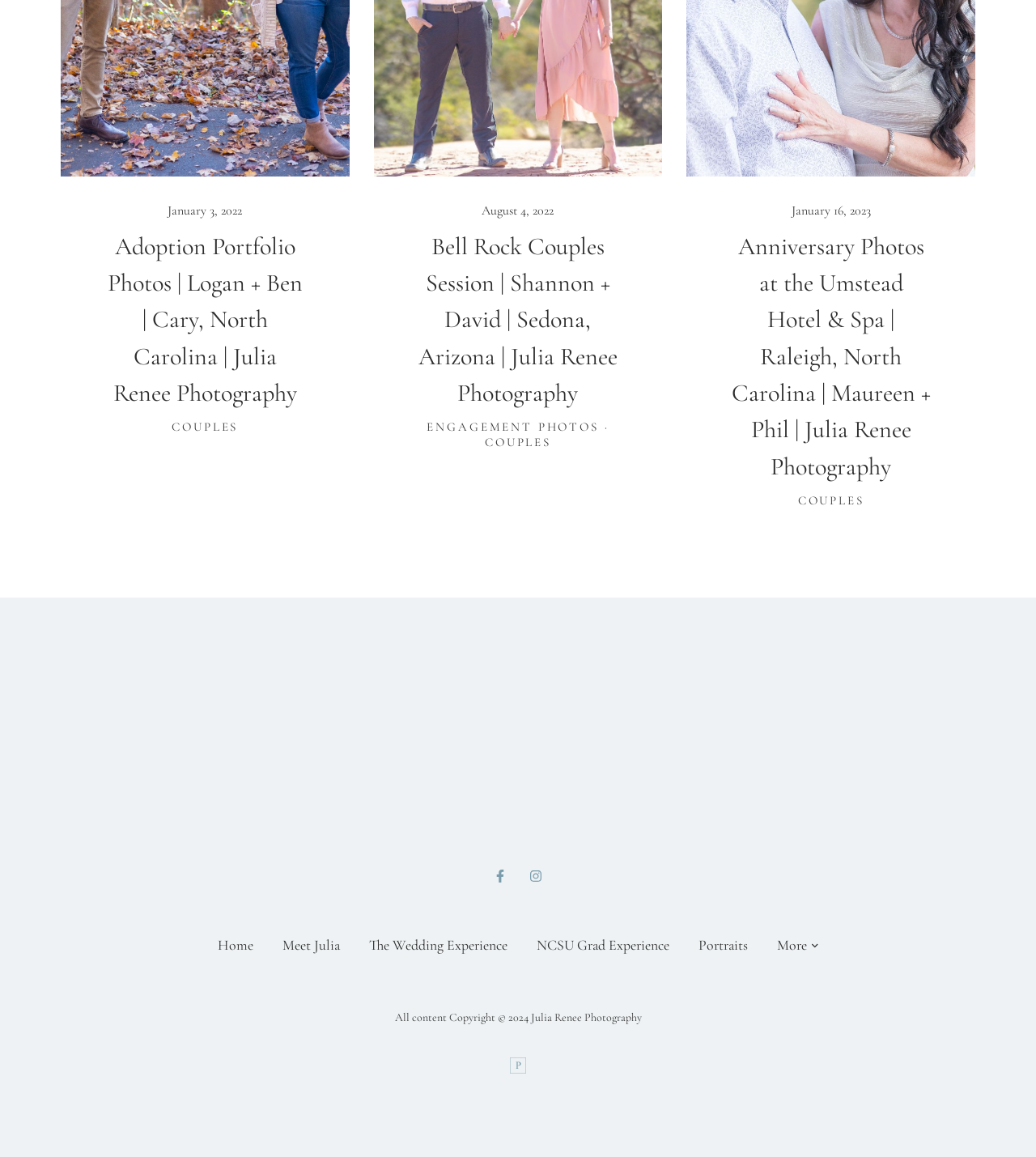Specify the bounding box coordinates of the area to click in order to follow the given instruction: "View the 'Portraits' page."

[0.668, 0.805, 0.728, 0.829]